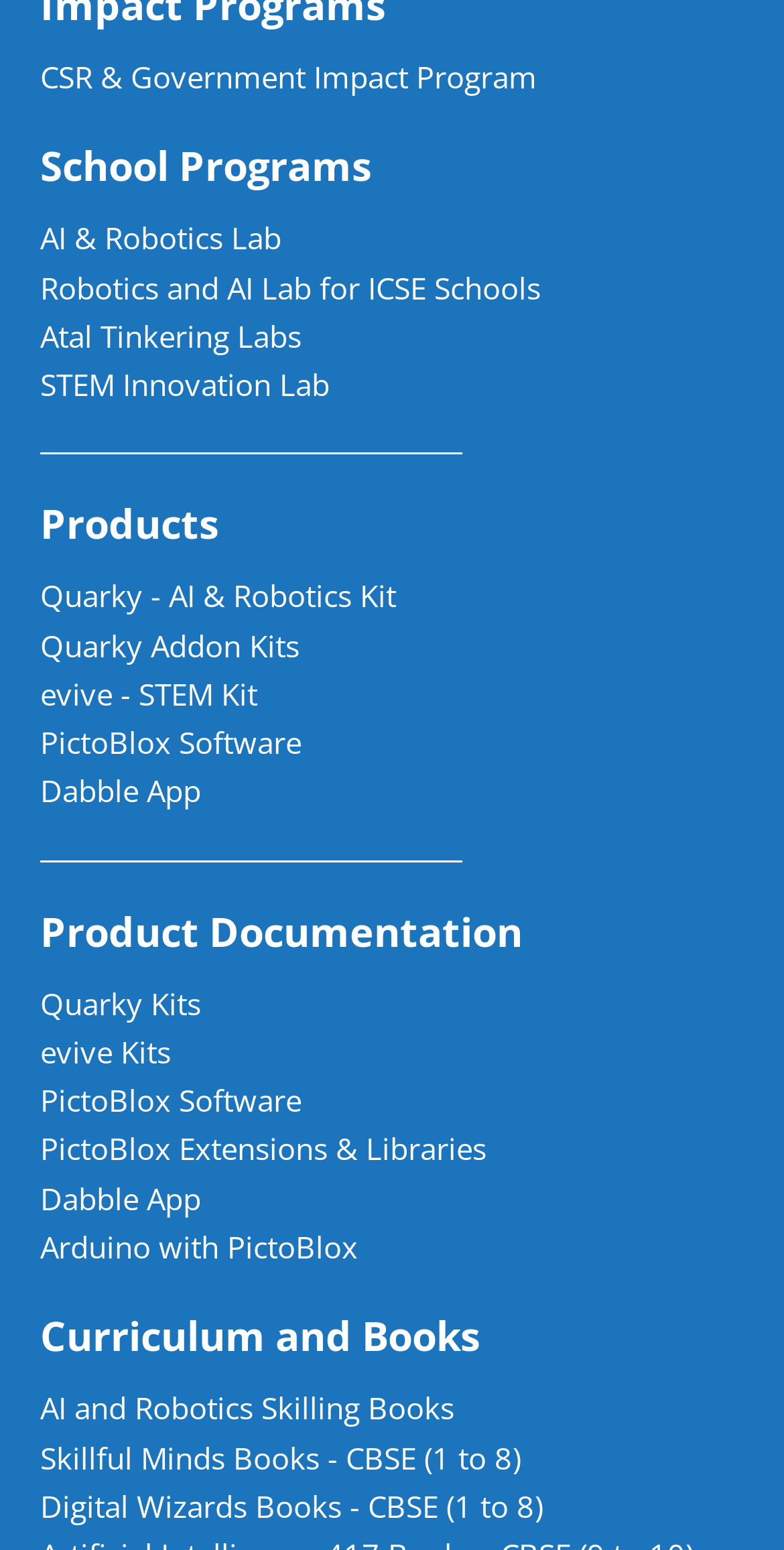Please give the bounding box coordinates of the area that should be clicked to fulfill the following instruction: "Learn about Curriculum and Books". The coordinates should be in the format of four float numbers from 0 to 1, i.e., [left, top, right, bottom].

[0.051, 0.845, 0.613, 0.88]